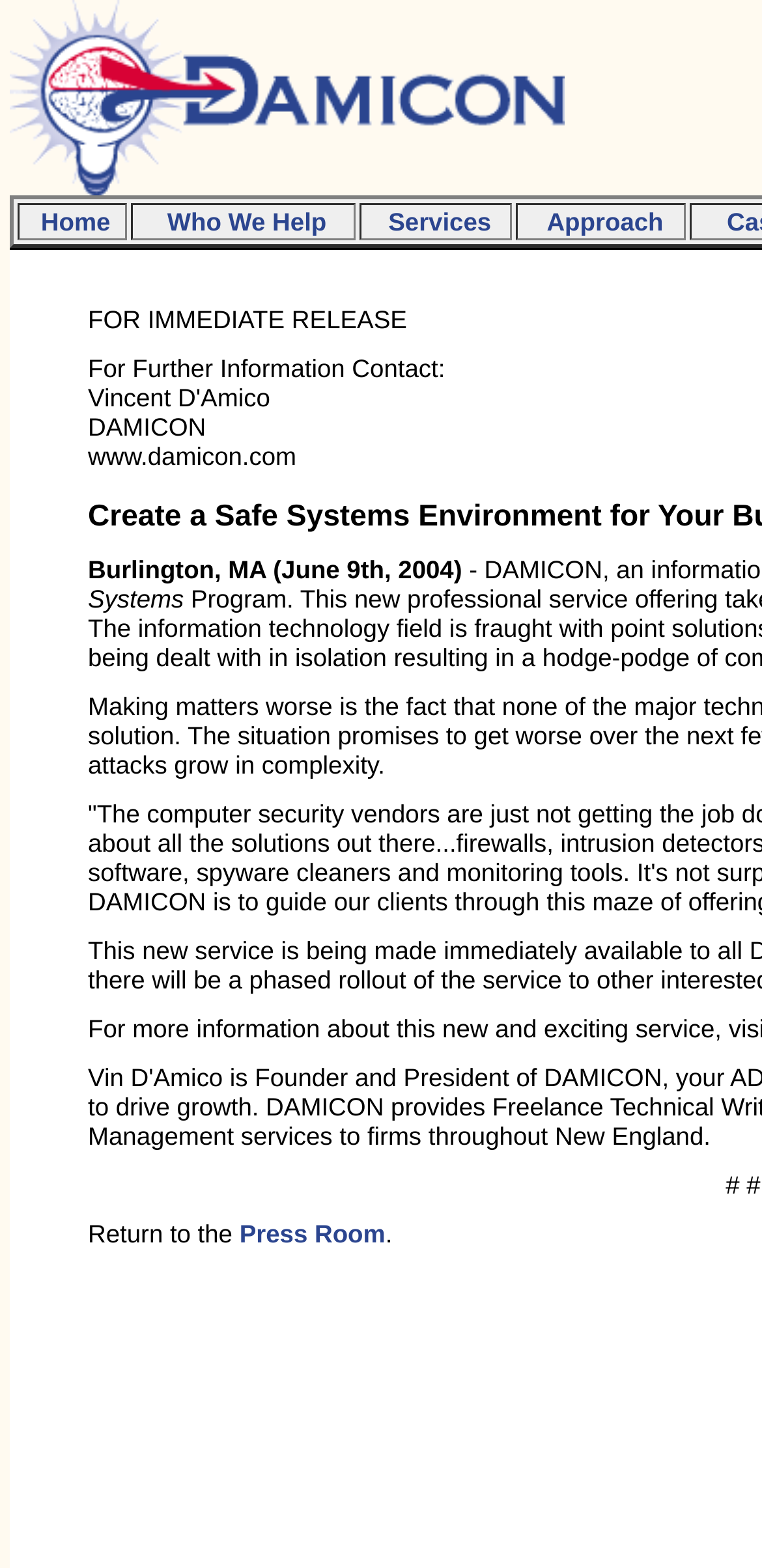How many links are in the top navigation menu?
Use the screenshot to answer the question with a single word or phrase.

4